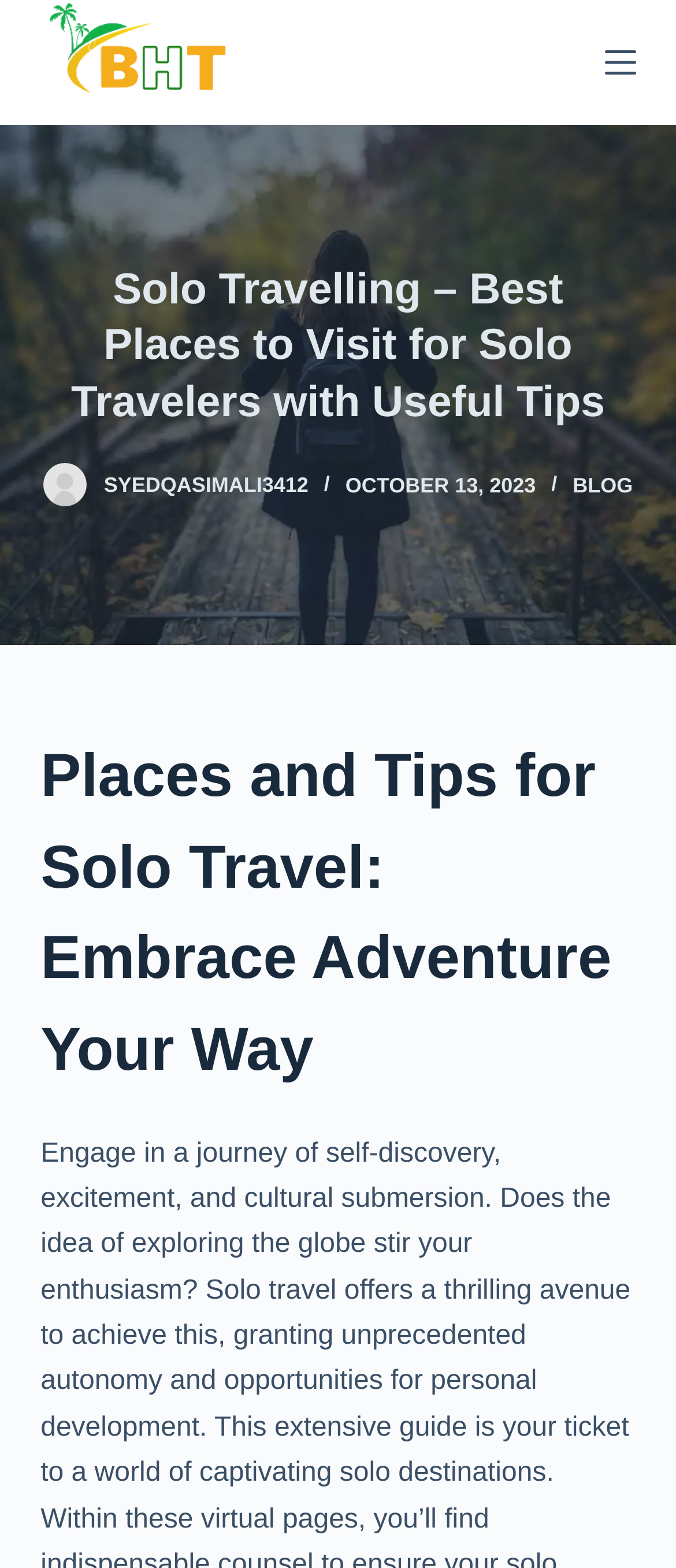Identify and provide the text content of the webpage's primary headline.

Solo Travelling – Best Places to Visit for Solo Travelers with Useful Tips